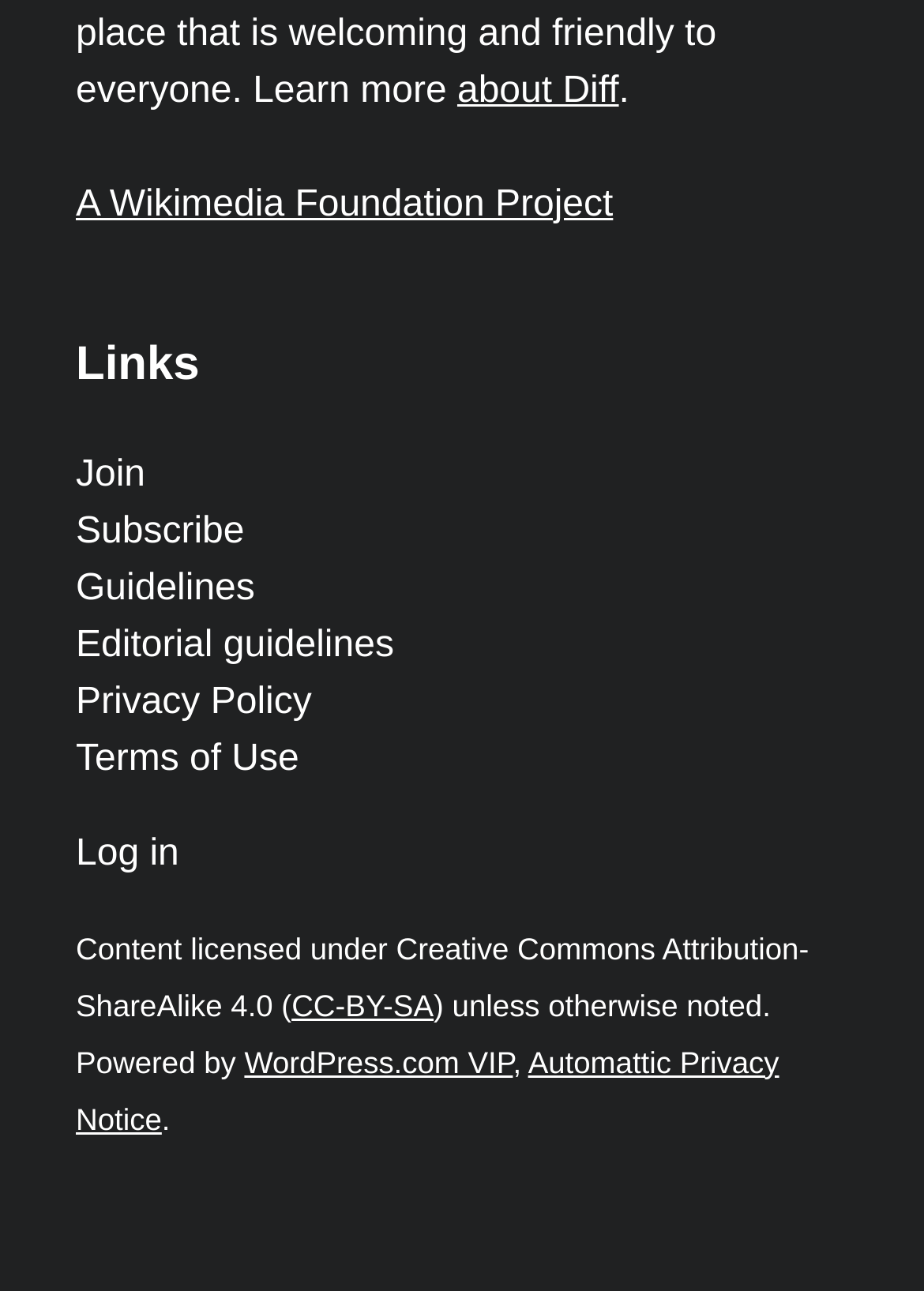Determine the bounding box coordinates for the area that needs to be clicked to fulfill this task: "learn about Diff". The coordinates must be given as four float numbers between 0 and 1, i.e., [left, top, right, bottom].

[0.495, 0.055, 0.67, 0.086]